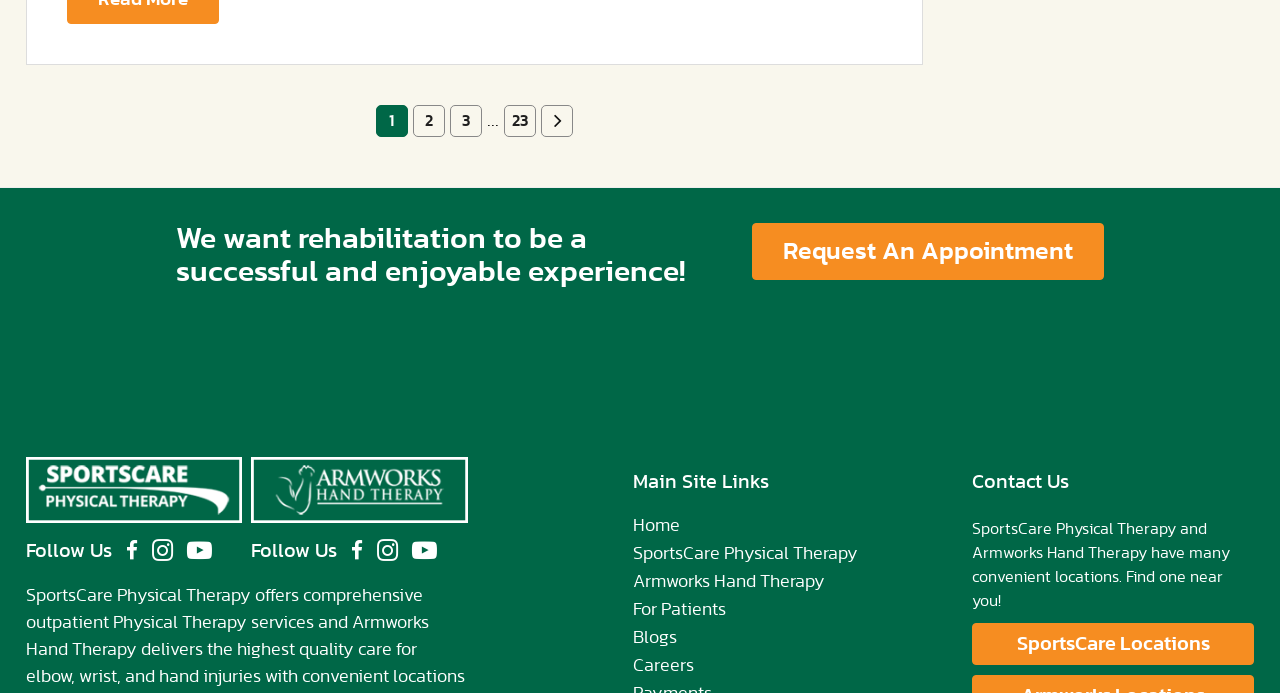Give a short answer using one word or phrase for the question:
How many social media links are there?

3